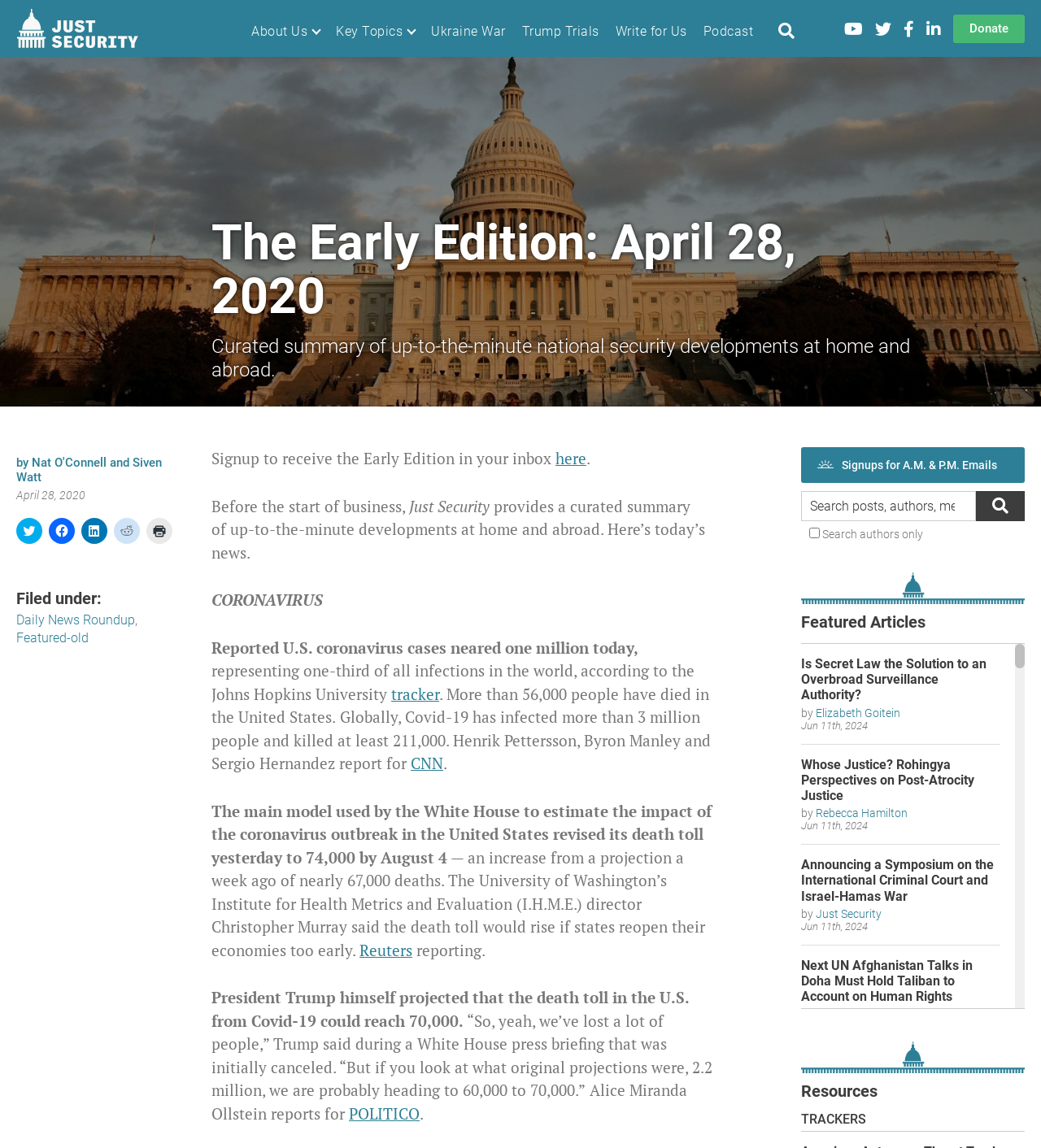Explain the features and main sections of the webpage comprehensively.

The webpage is a news website featuring the "Early Edition" section, which provides a curated summary of up-to-the-minute national security developments at home and abroad. At the top of the page, there is a heading with the title "The Early Edition: April 28, 2020" and a subheading that describes the content. Below the heading, there are links to various sections of the website, including "About Us", "Key Topics", and "Ukraine War".

On the left side of the page, there is a column with links to social media platforms, including Twitter, Facebook, and LinkedIn, as well as a link to donate to the website. Below these links, there is a section with a heading "Filed under:" and links to categories such as "Daily News Roundup" and "Featured-old".

The main content of the page is a series of news articles, each with a heading, a brief summary, and a link to read more. The articles are organized in a vertical list, with the most recent articles at the top. The articles cover a range of topics, including the coronavirus pandemic, politics, and international relations.

On the right side of the page, there is a search bar with a checkbox to search authors only. Below the search bar, there is a section with a heading "Featured Articles" and a list of article summaries, each with a link to read more. The articles in this section appear to be longer and more in-depth than the ones in the main content section.

At the bottom of the page, there are links to sign up for email newsletters and a search box with a button to search the website.